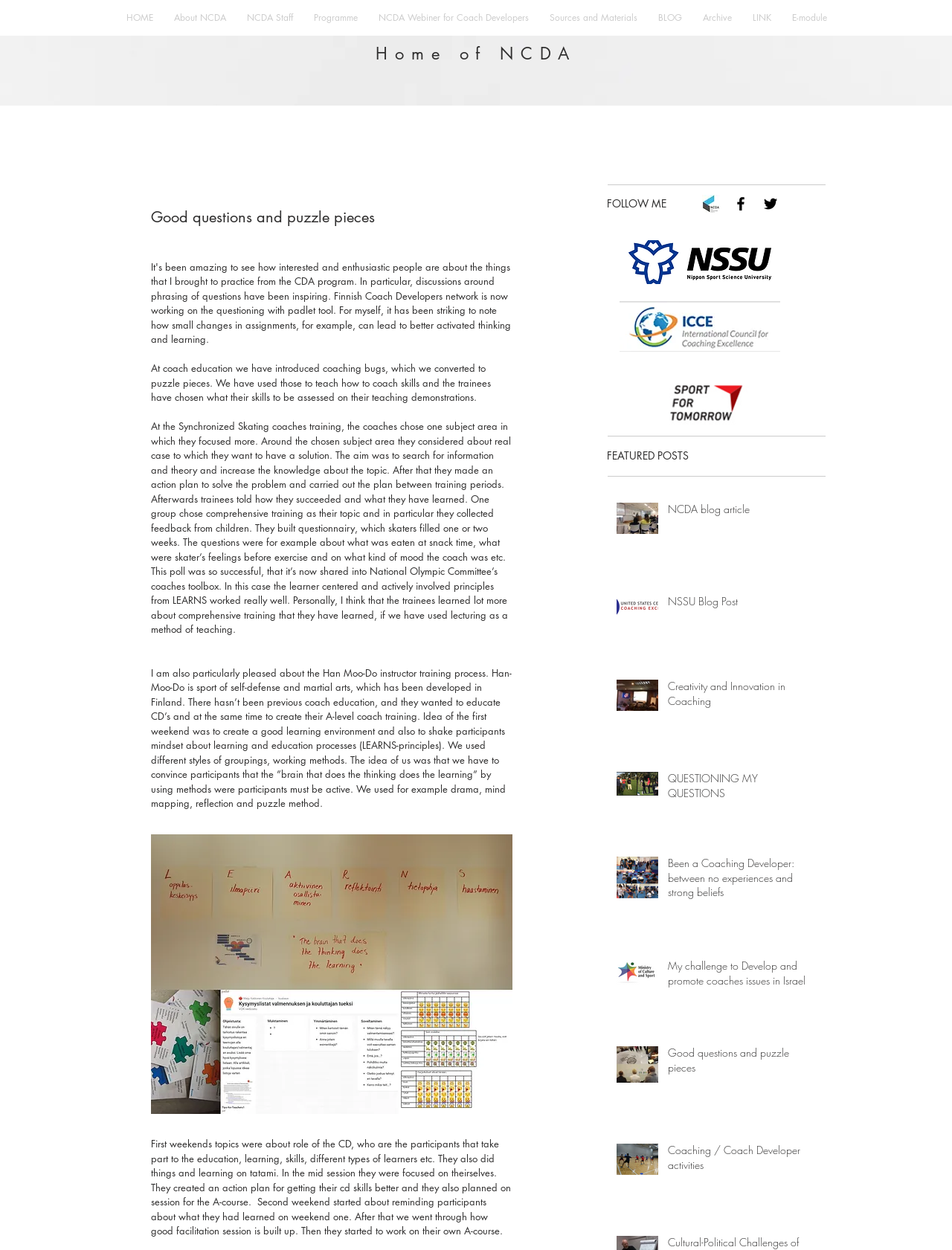Identify the coordinates of the bounding box for the element described below: "BLOG". Return the coordinates as four float numbers between 0 and 1: [left, top, right, bottom].

[0.684, 0.0, 0.73, 0.028]